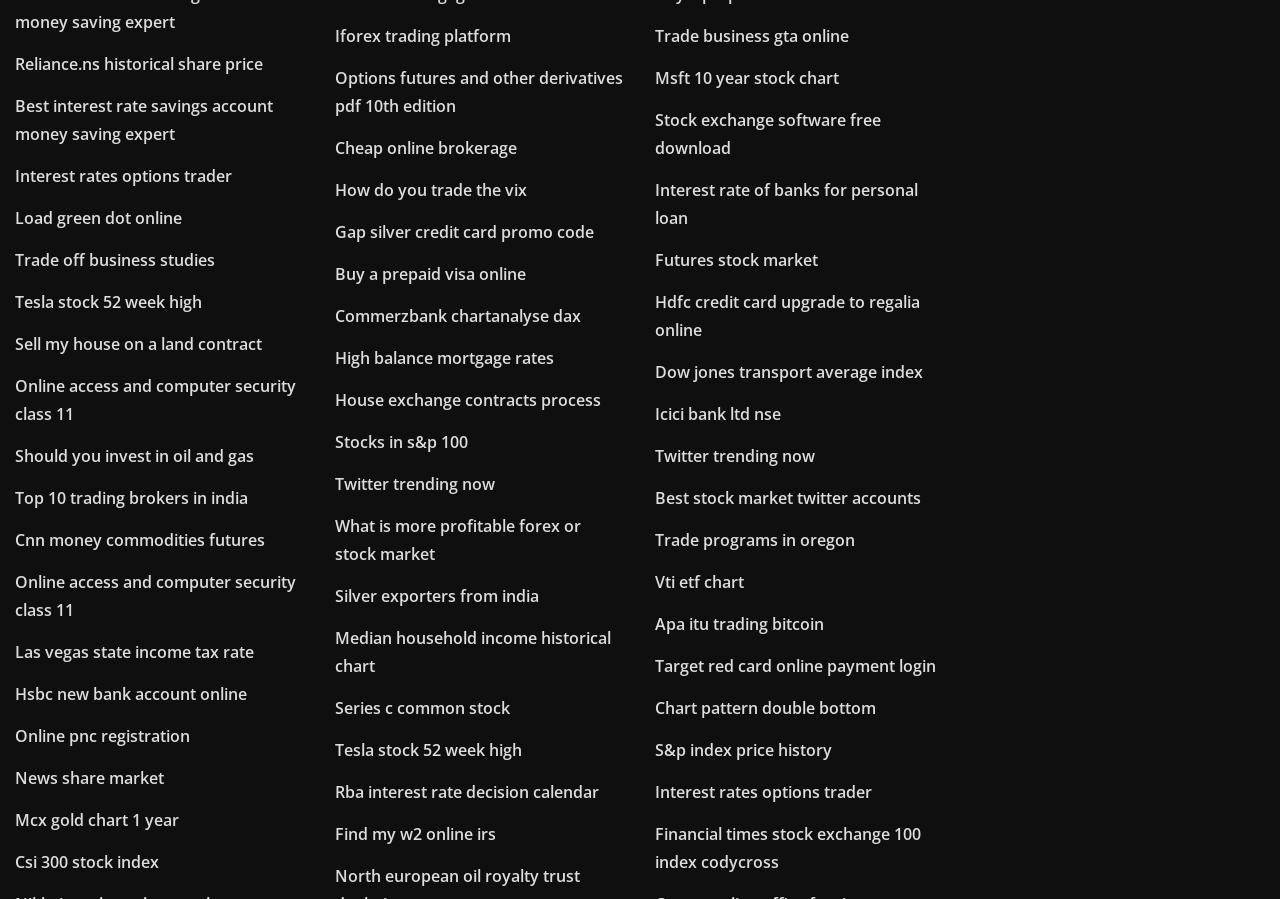Answer the question with a single word or phrase: 
What type of information is provided by the link 'Cnn money commodities futures'?

News